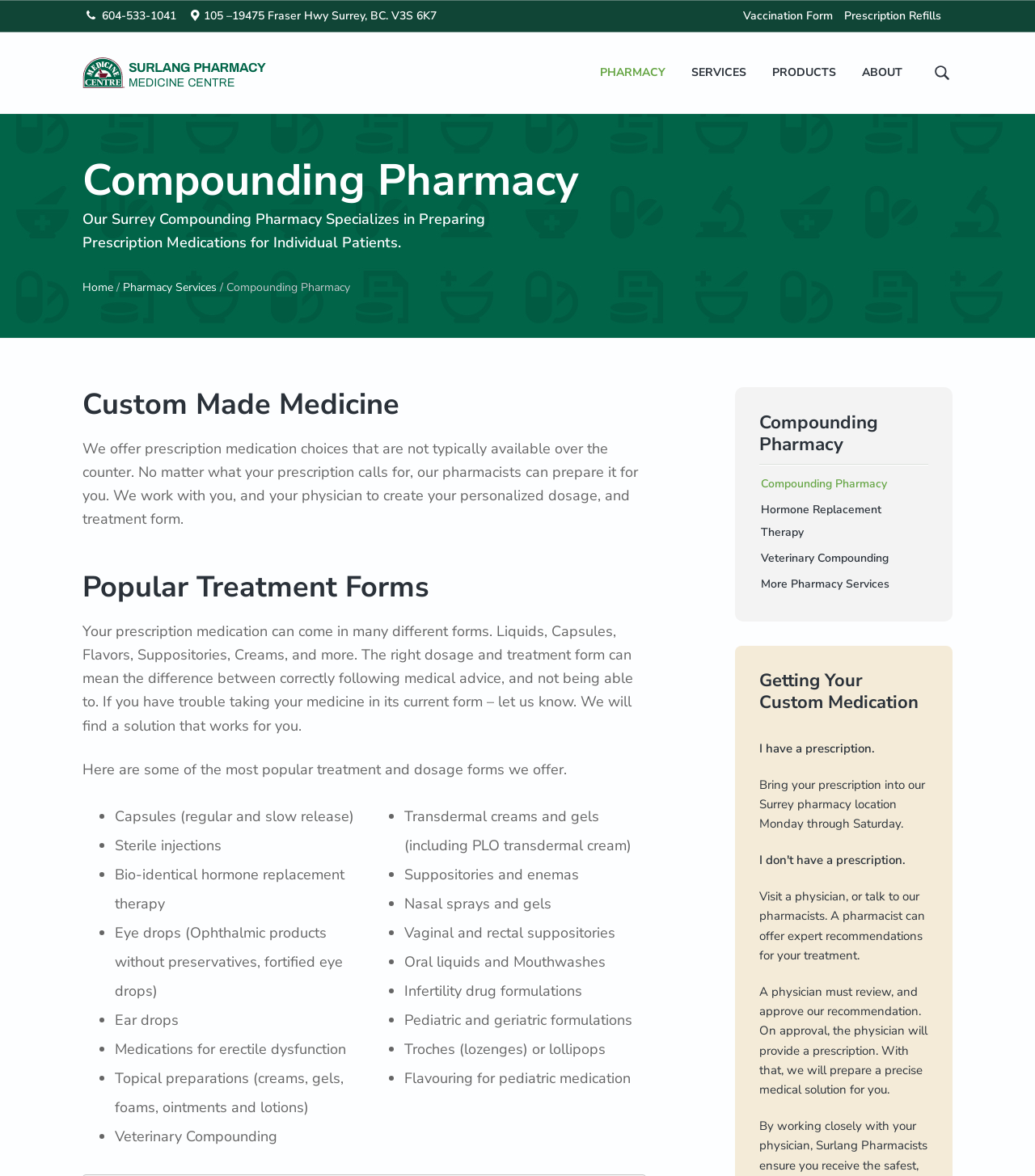What is the name of the pharmacy?
Look at the image and respond with a one-word or short phrase answer.

Surlang Pharmacy